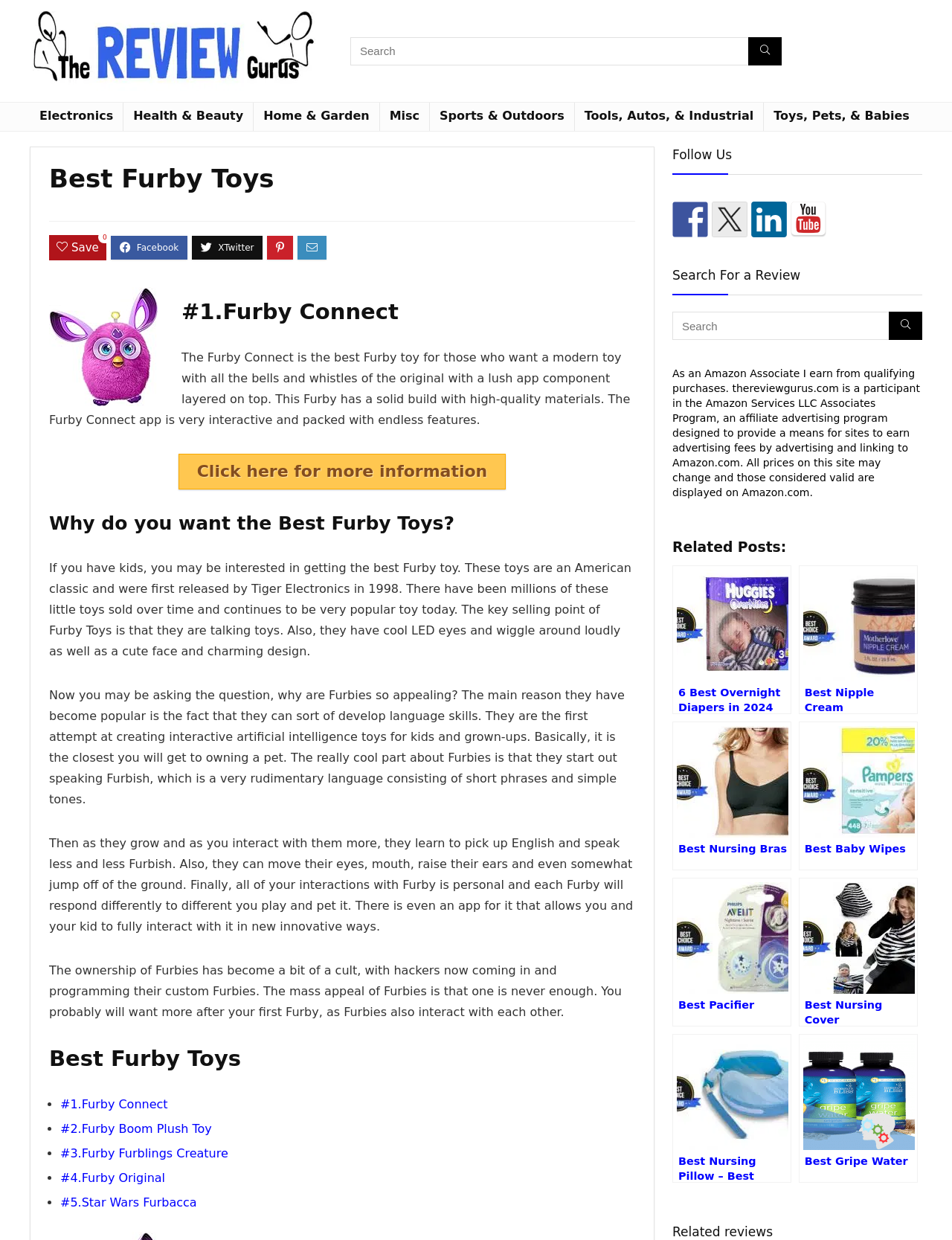Locate the bounding box coordinates of the element that should be clicked to fulfill the instruction: "Follow on Facebook".

[0.706, 0.163, 0.744, 0.191]